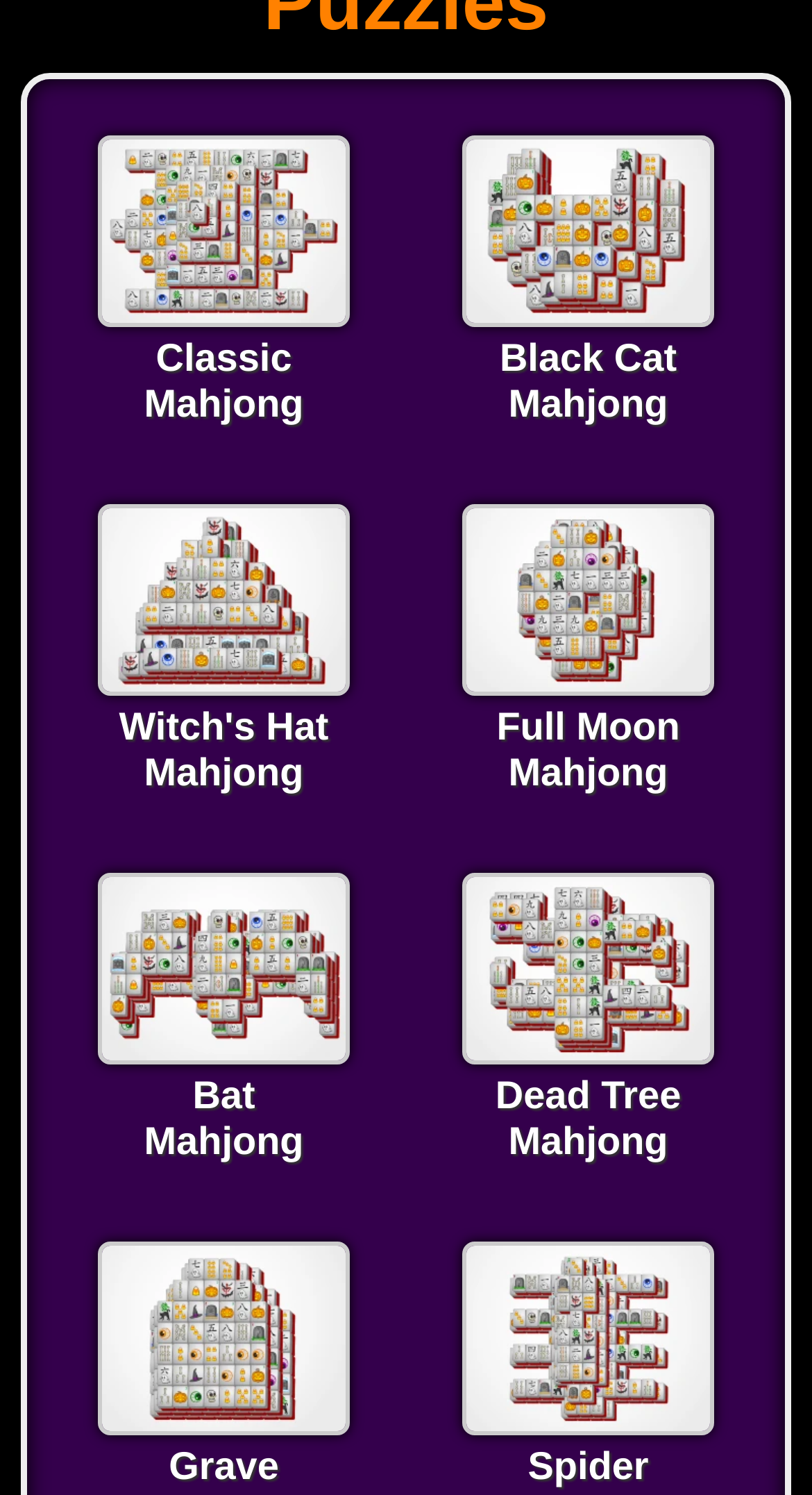Kindly determine the bounding box coordinates for the clickable area to achieve the given instruction: "Play Classic Mahjong".

[0.12, 0.201, 0.431, 0.225]